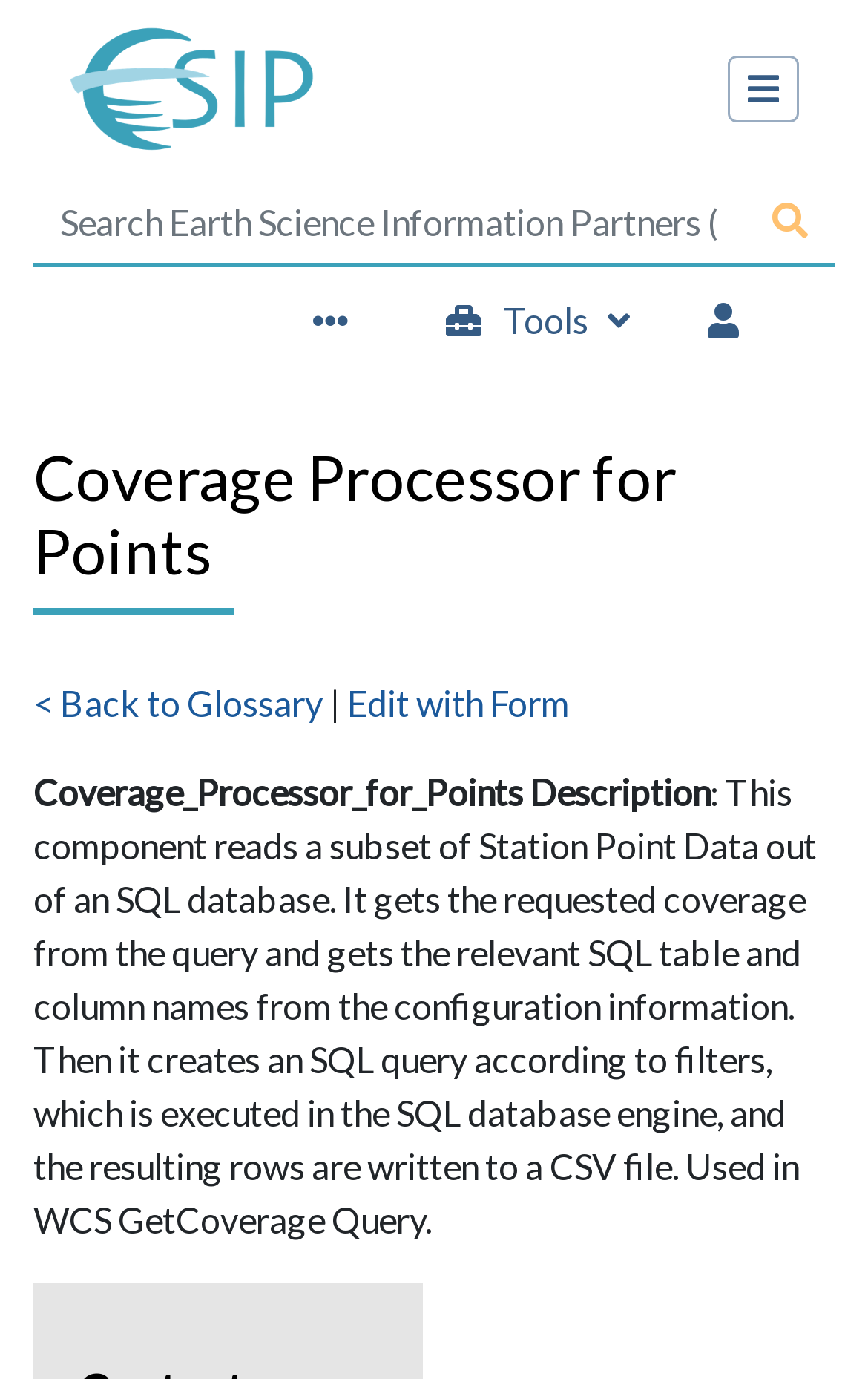Please find the bounding box coordinates for the clickable element needed to perform this instruction: "Search Earth Science Information Partners (ESIP)".

[0.038, 0.129, 0.962, 0.194]